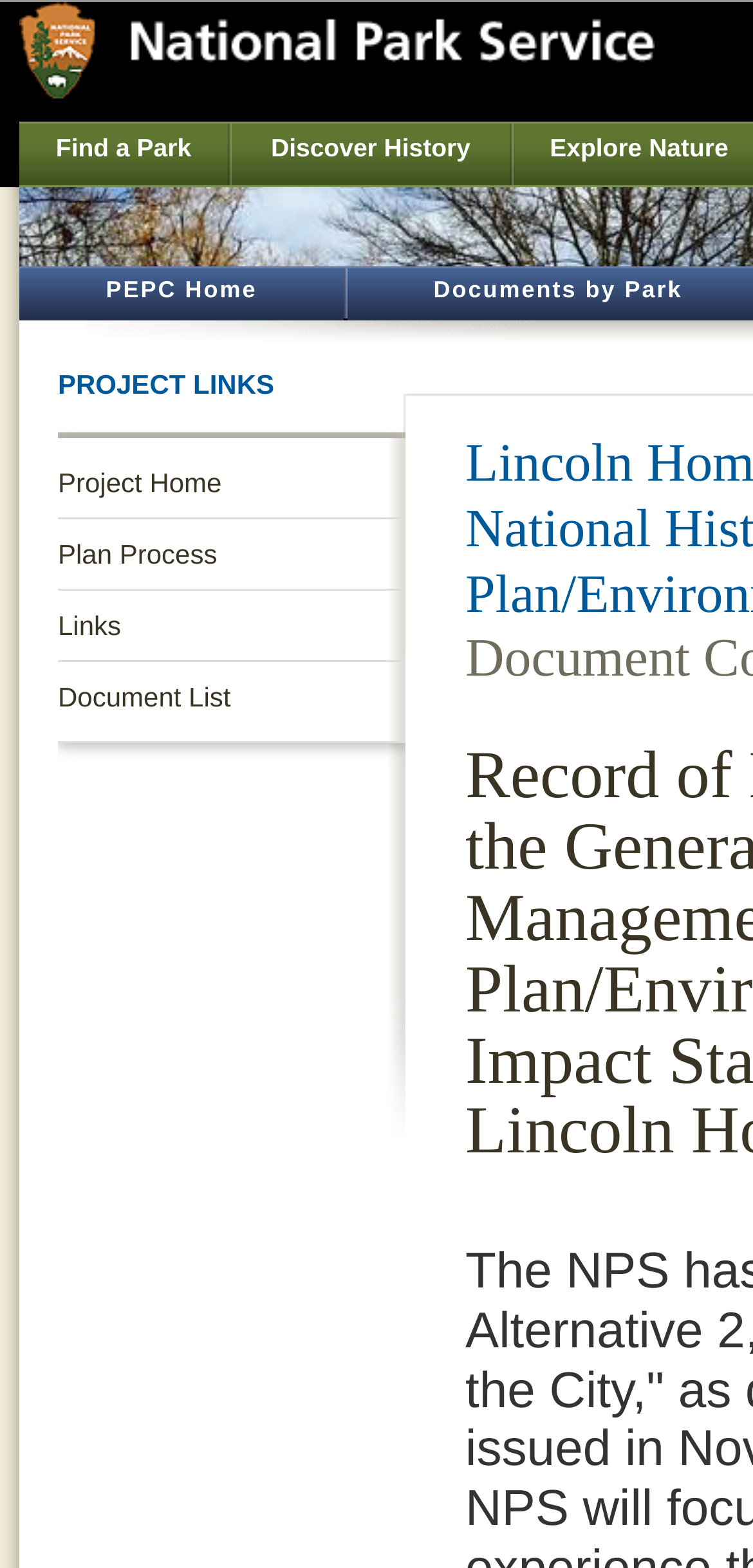Locate the bounding box coordinates of the clickable area to execute the instruction: "Get information on Attorney workers compensation". Provide the coordinates as four float numbers between 0 and 1, represented as [left, top, right, bottom].

None